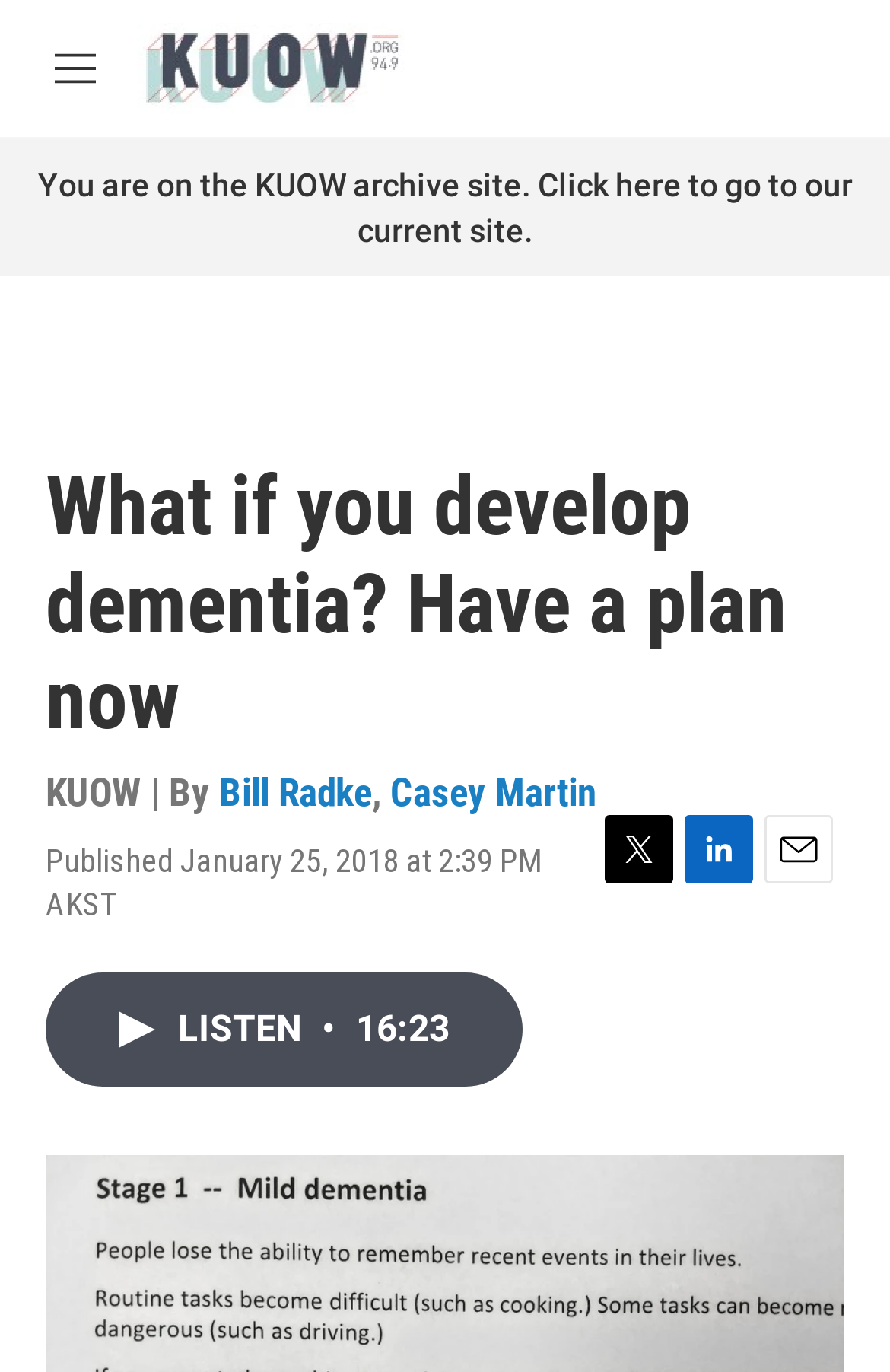Craft a detailed narrative of the webpage's structure and content.

This webpage appears to be an article page from a news website, specifically from KUOW. At the top left corner, there is a hamburger menu button with an accompanying image and the text "Menu". Next to it, there is a link to the home page. Below the menu button, there is a link to switch to the current site, indicating that the user is currently on the archive site.

The main content of the page is an article titled "What if you develop dementia? Have a plan now". The title is displayed prominently in the middle of the page. Below the title, there is a byline crediting the authors, Bill Radke and Casey Martin. The publication date and time are also displayed, January 25, 2018, at 2:39 PM AKST.

On the right side of the page, there are social media links to Twitter, LinkedIn, and Email, each accompanied by an image. Below the social media links, there is a button to listen to the article, which is 16 minutes and 23 seconds long. The button is accompanied by a small image.

The overall layout of the page is clean, with a clear hierarchy of elements and sufficient whitespace to make the content easy to read.